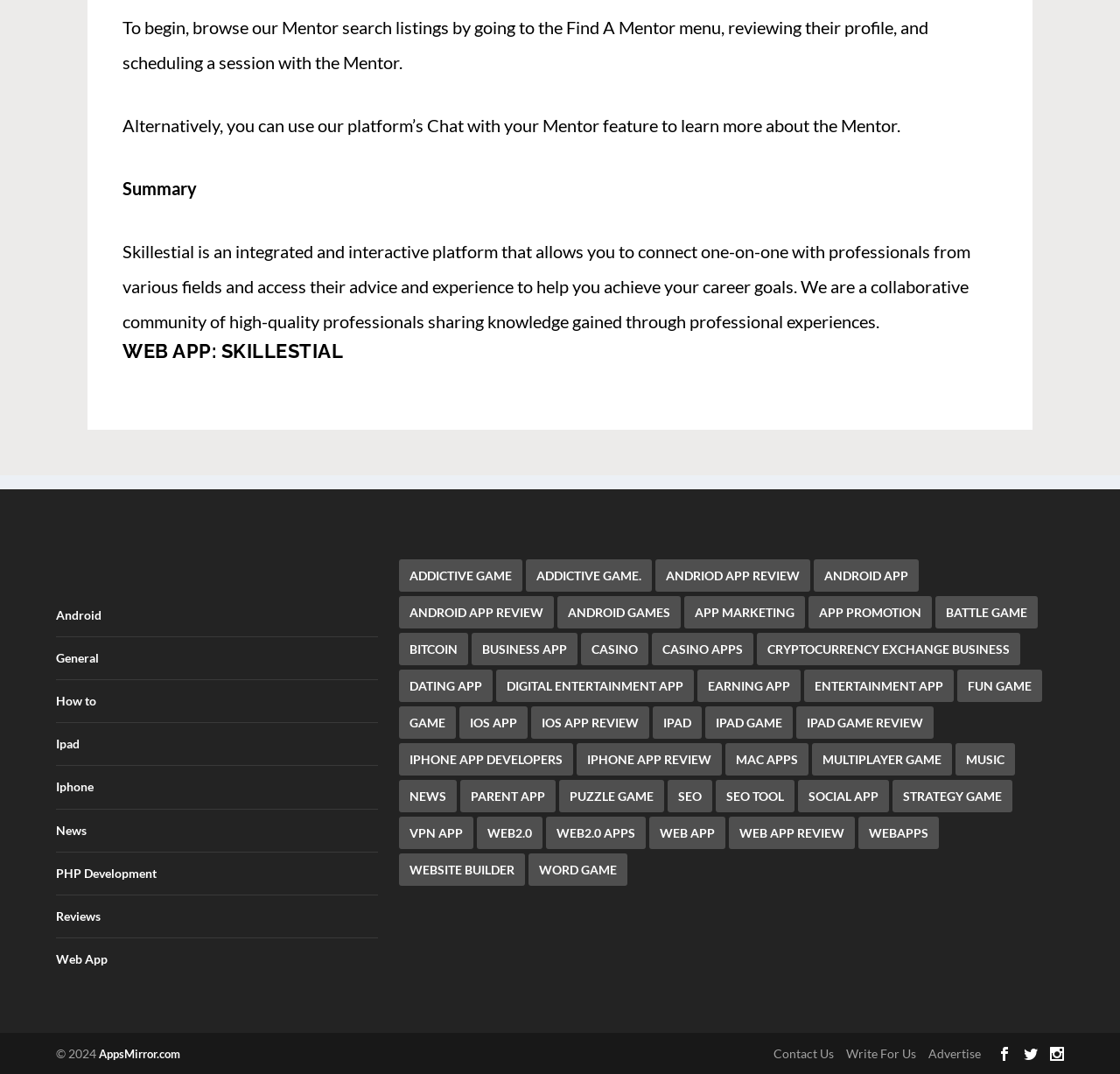Determine the bounding box coordinates of the clickable region to follow the instruction: "View cemetery details".

None